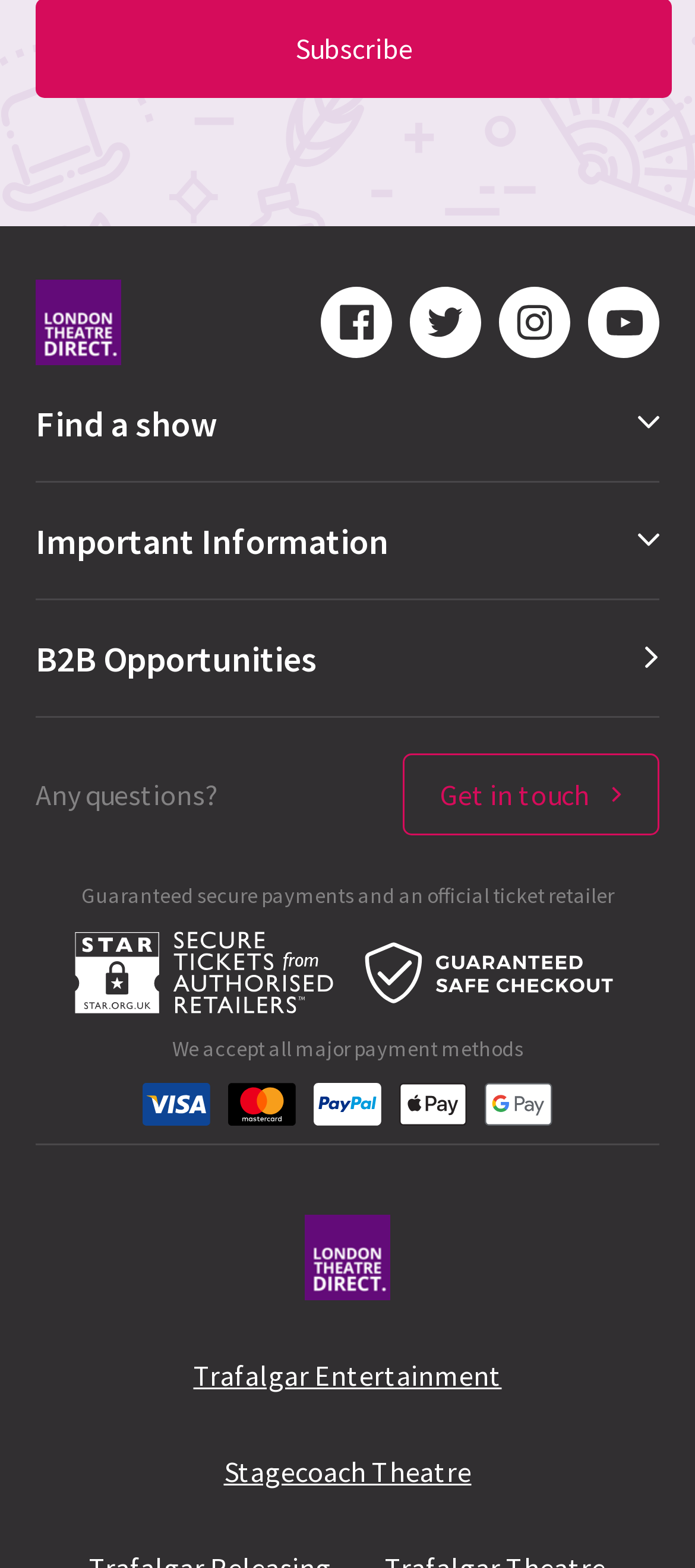What is the name of the website?
Carefully examine the image and provide a detailed answer to the question.

The name of the website can be found in the top-left corner of the webpage, where the logo 'London Theatre Direct' is displayed.